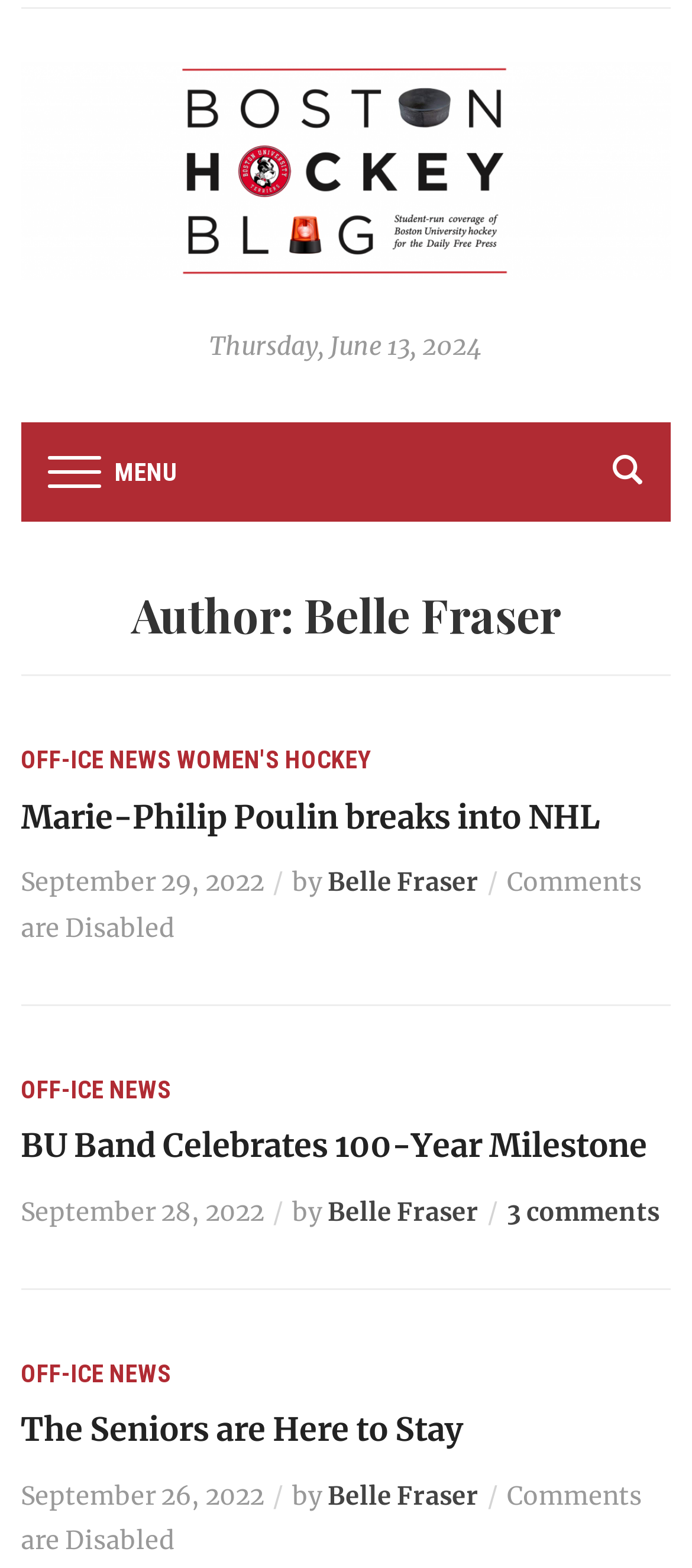Identify the bounding box coordinates of the part that should be clicked to carry out this instruction: "View the comments of the article about BU Band".

[0.733, 0.763, 0.953, 0.783]